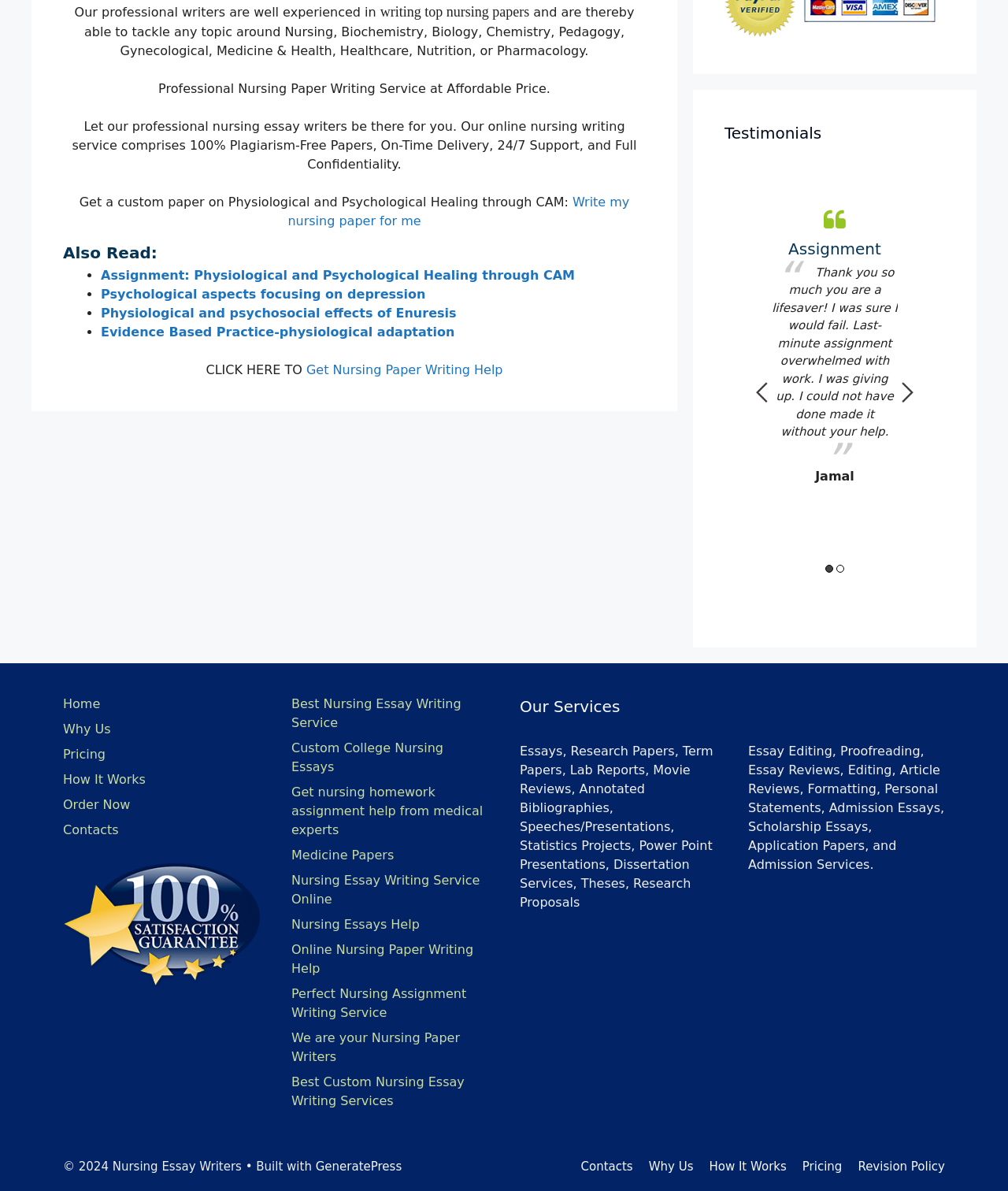Please identify the bounding box coordinates of the element I need to click to follow this instruction: "Enter email address in the 'Email' textbox".

None